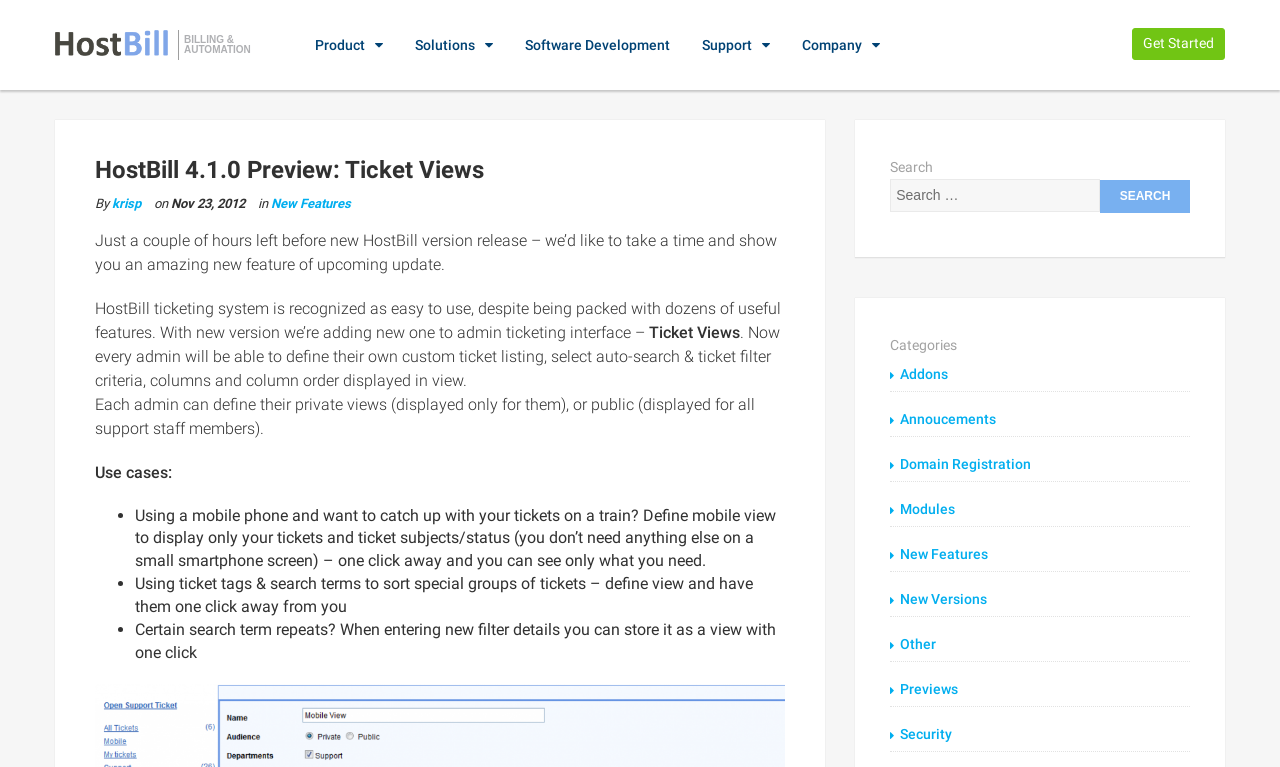Please determine the bounding box coordinates of the element's region to click for the following instruction: "Click on the 'Get Started' button".

[0.884, 0.036, 0.957, 0.078]